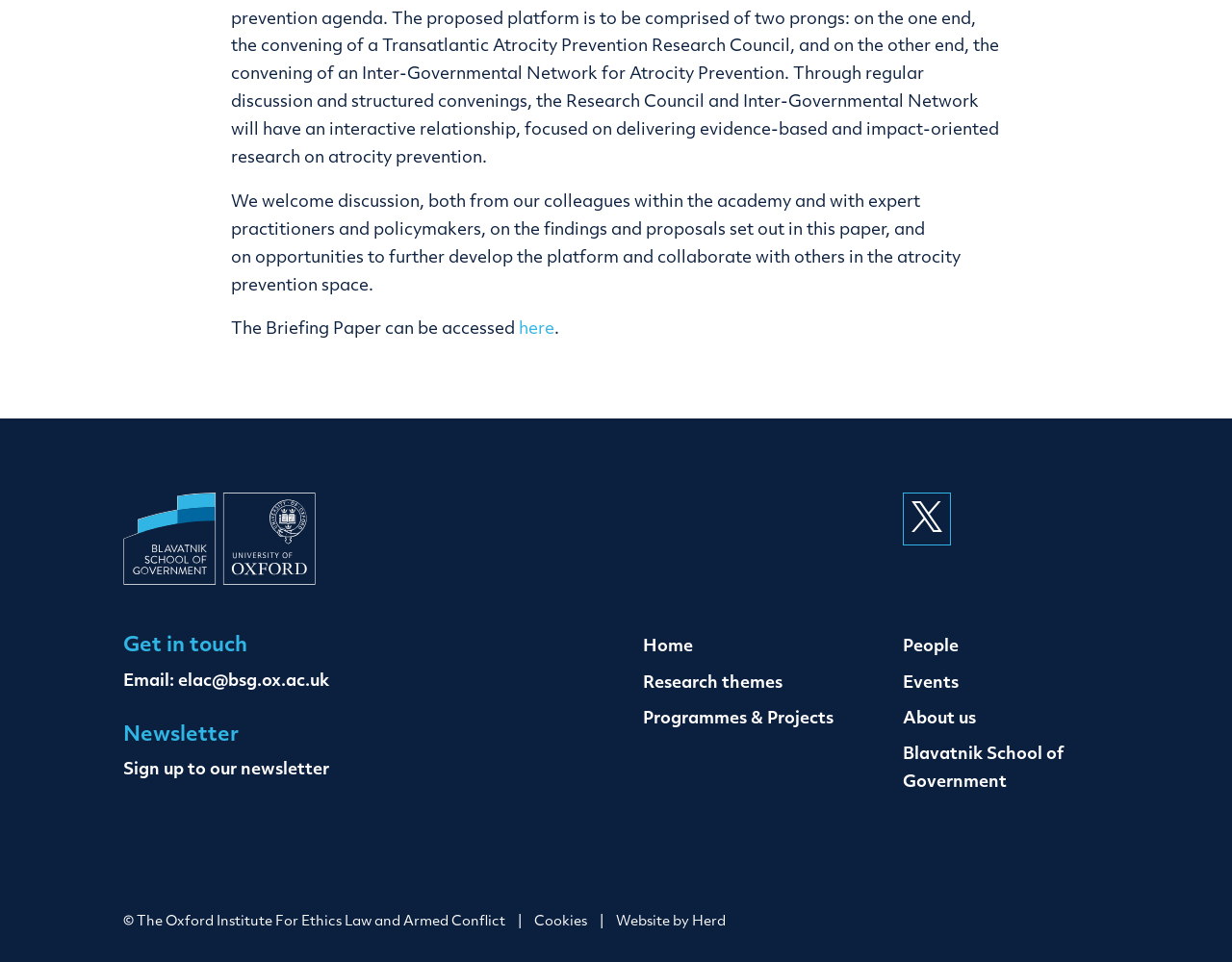Based on the element description: "About us", identify the bounding box coordinates for this UI element. The coordinates must be four float numbers between 0 and 1, listed as [left, top, right, bottom].

[0.733, 0.739, 0.792, 0.756]